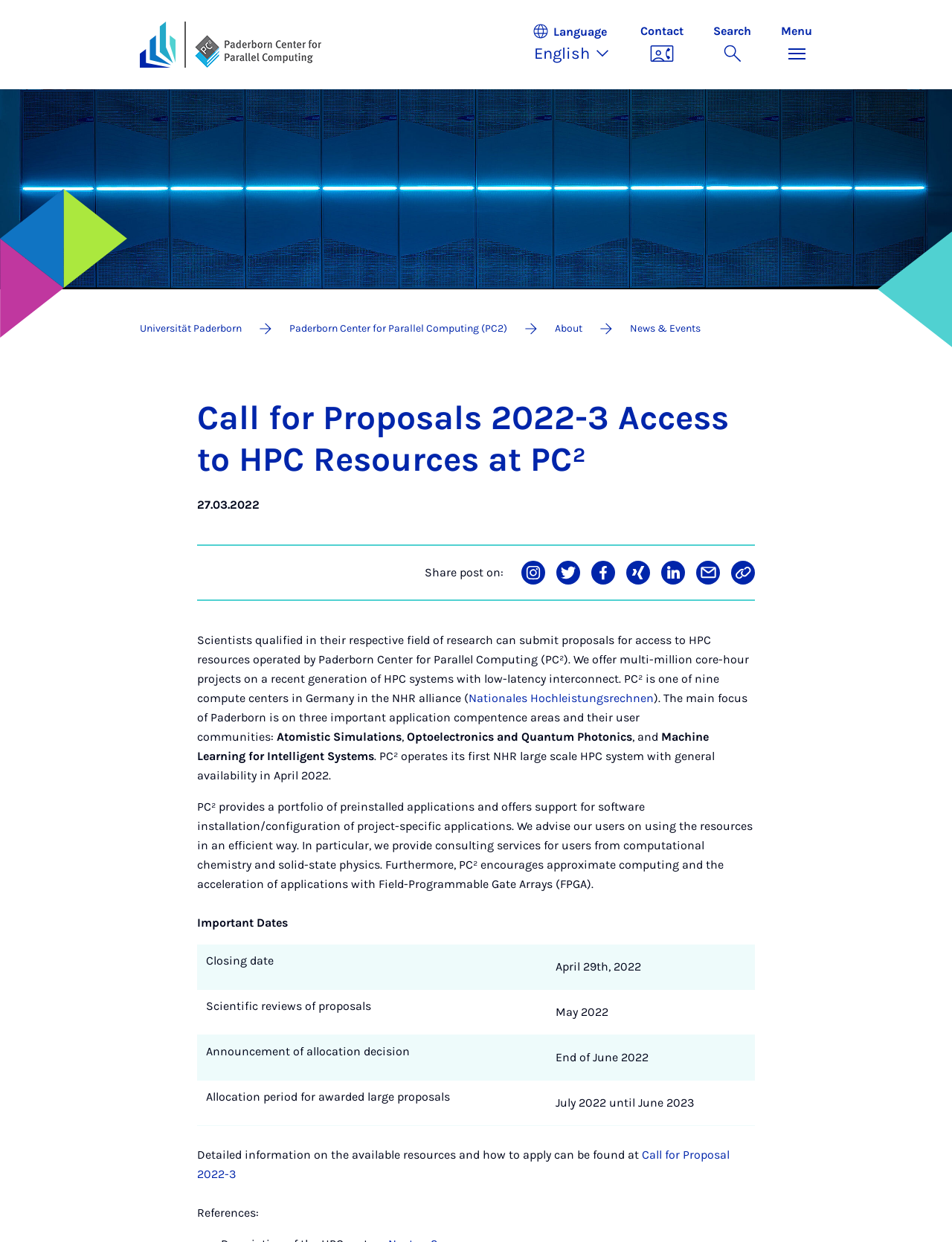Identify the bounding box coordinates of the section that should be clicked to achieve the task described: "Click the Contact link".

[0.657, 0.019, 0.734, 0.053]